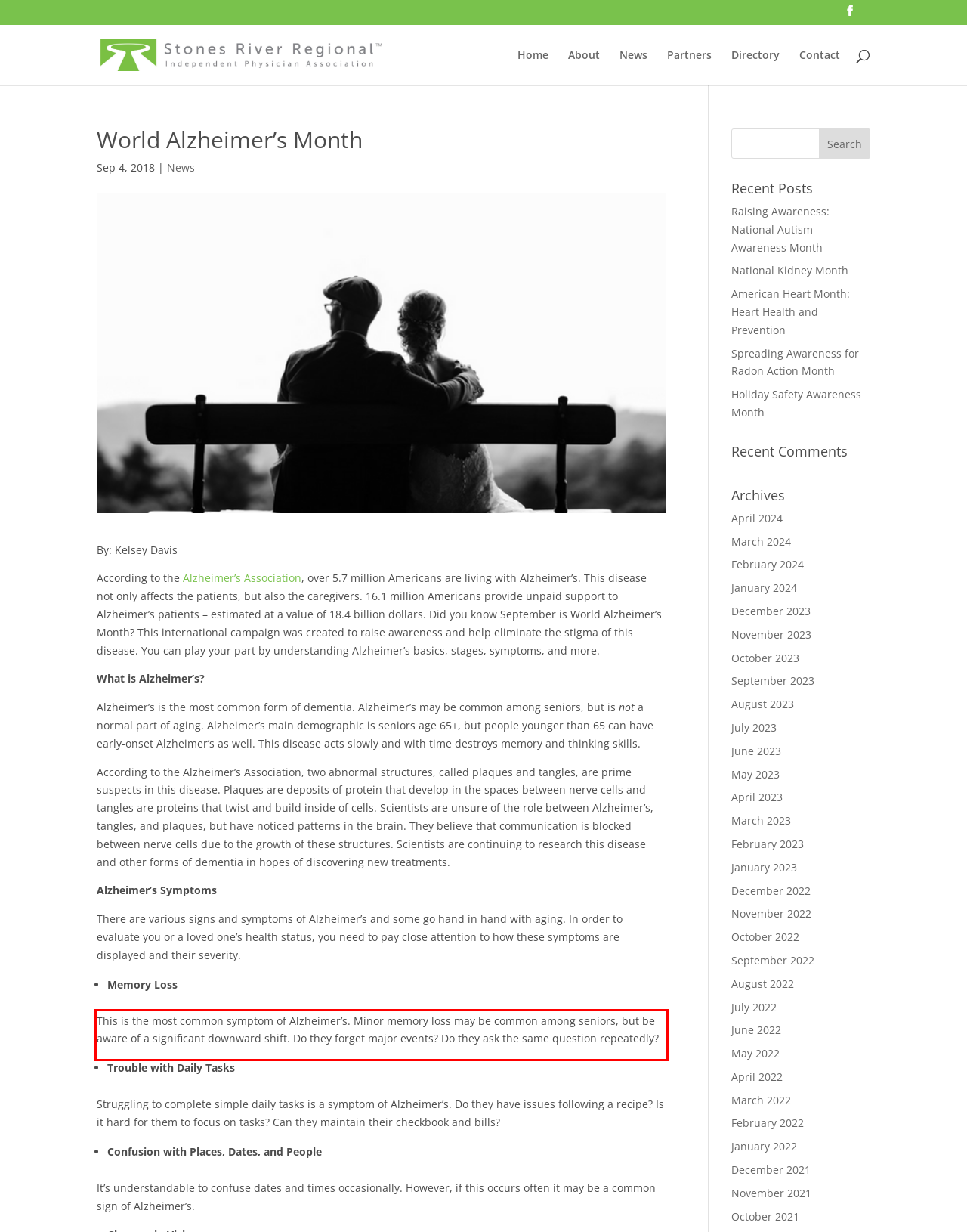Given a screenshot of a webpage, identify the red bounding box and perform OCR to recognize the text within that box.

This is the most common symptom of Alzheimer’s. Minor memory loss may be common among seniors, but be aware of a significant downward shift. Do they forget major events? Do they ask the same question repeatedly?